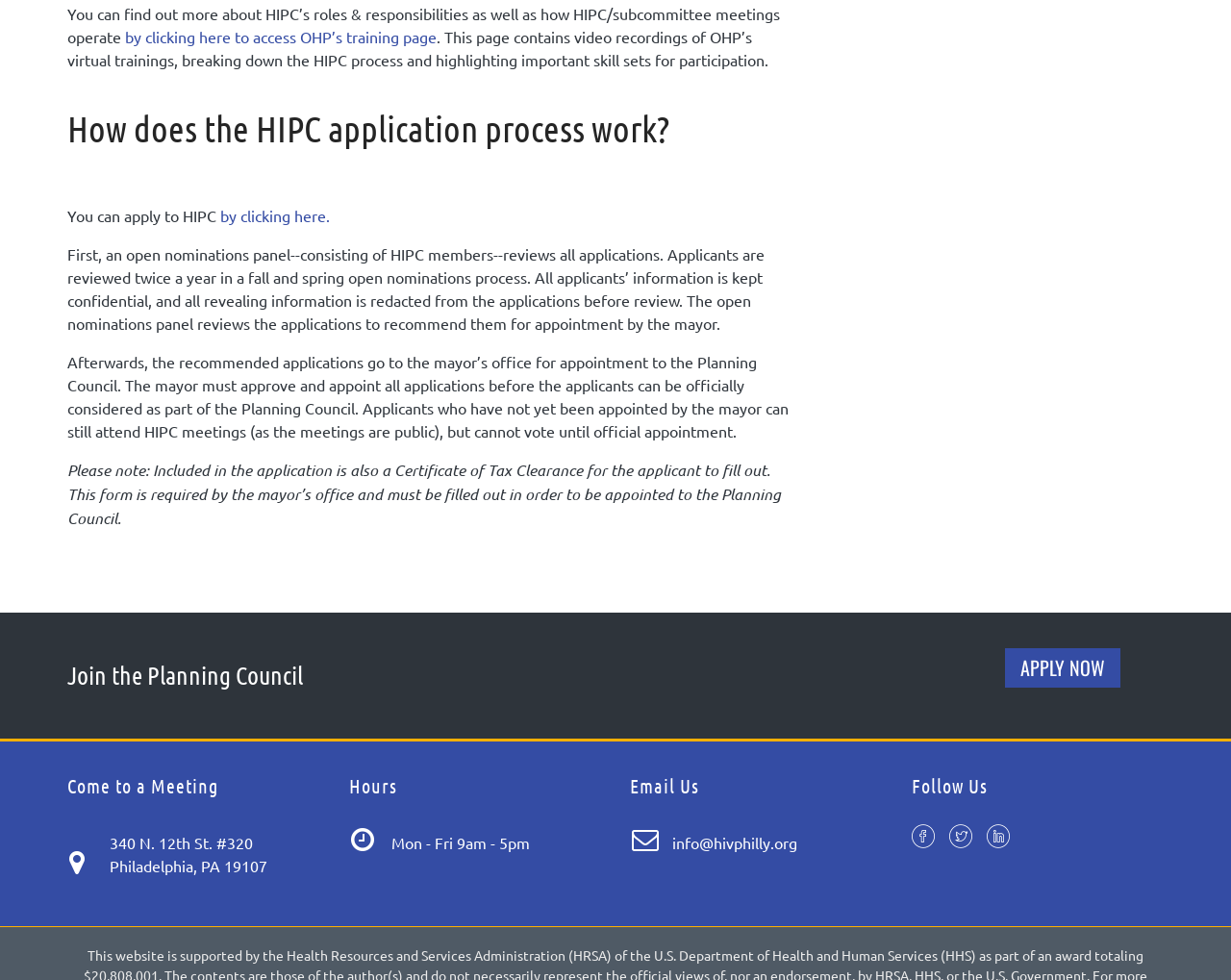Consider the image and give a detailed and elaborate answer to the question: 
What is the purpose of the HIPC application process?

Based on the webpage, the HIPC application process is used to appoint members to the Planning Council. The process involves an open nominations panel reviewing applications, recommending them to the mayor's office, and the mayor approving and appointing the applicants.